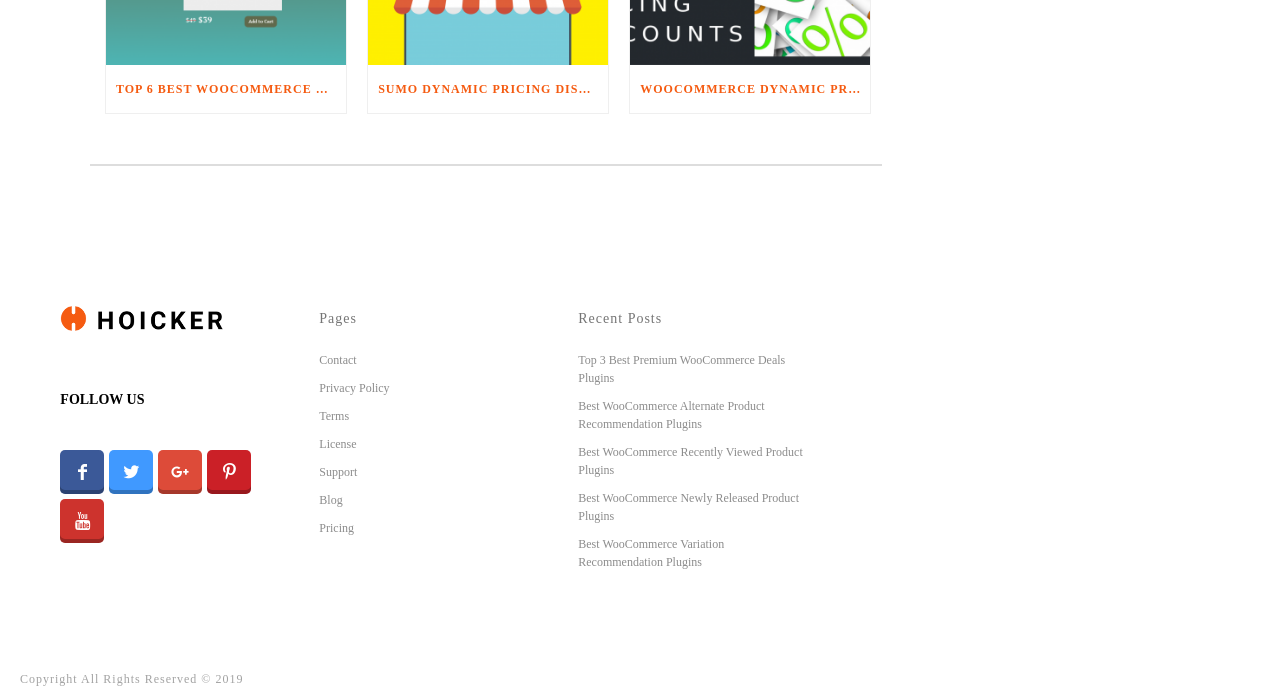How many social media links are there?
Please provide a single word or phrase as your answer based on the screenshot.

4